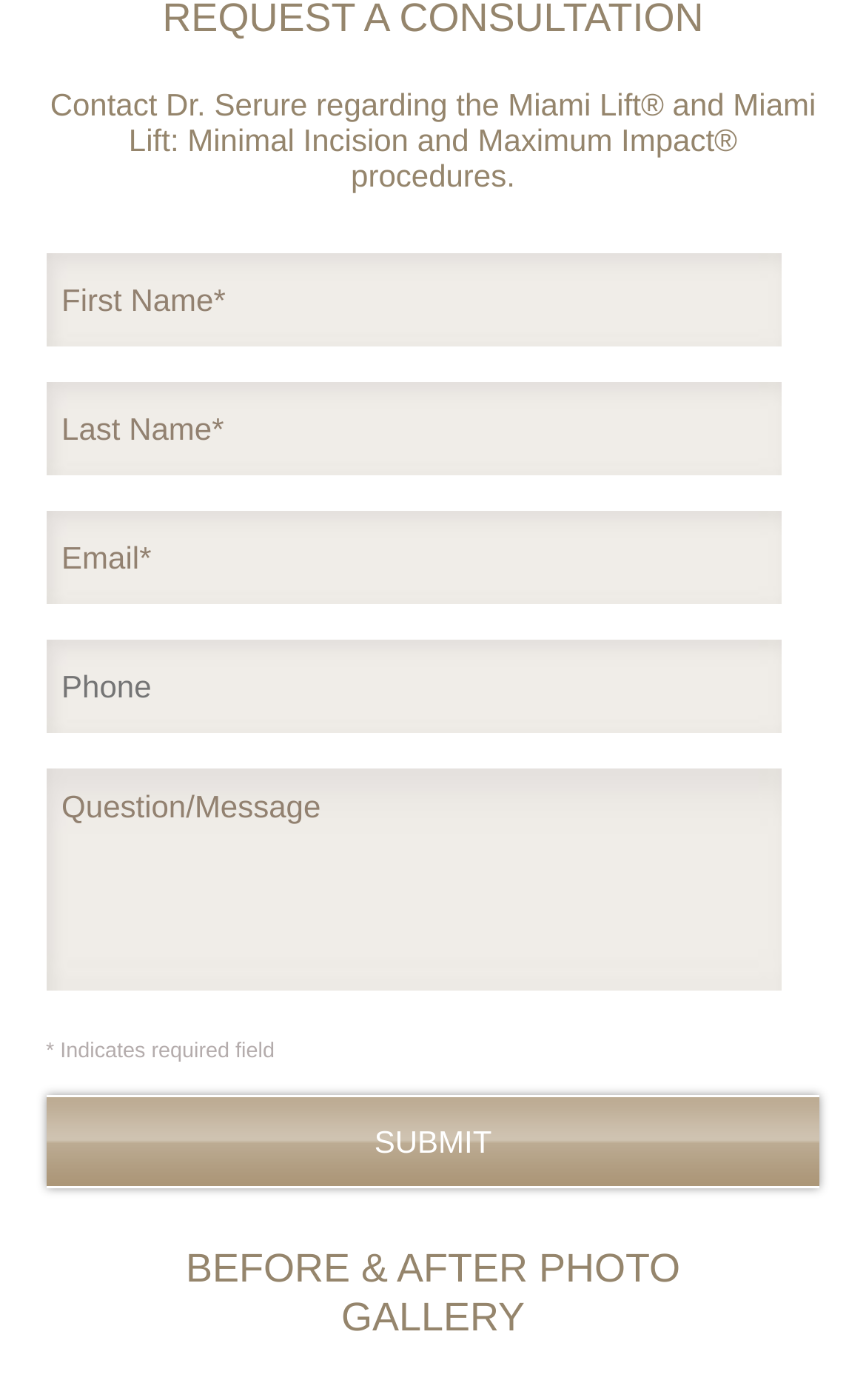How many required fields are there in the contact form? Examine the screenshot and reply using just one word or a brief phrase.

Three